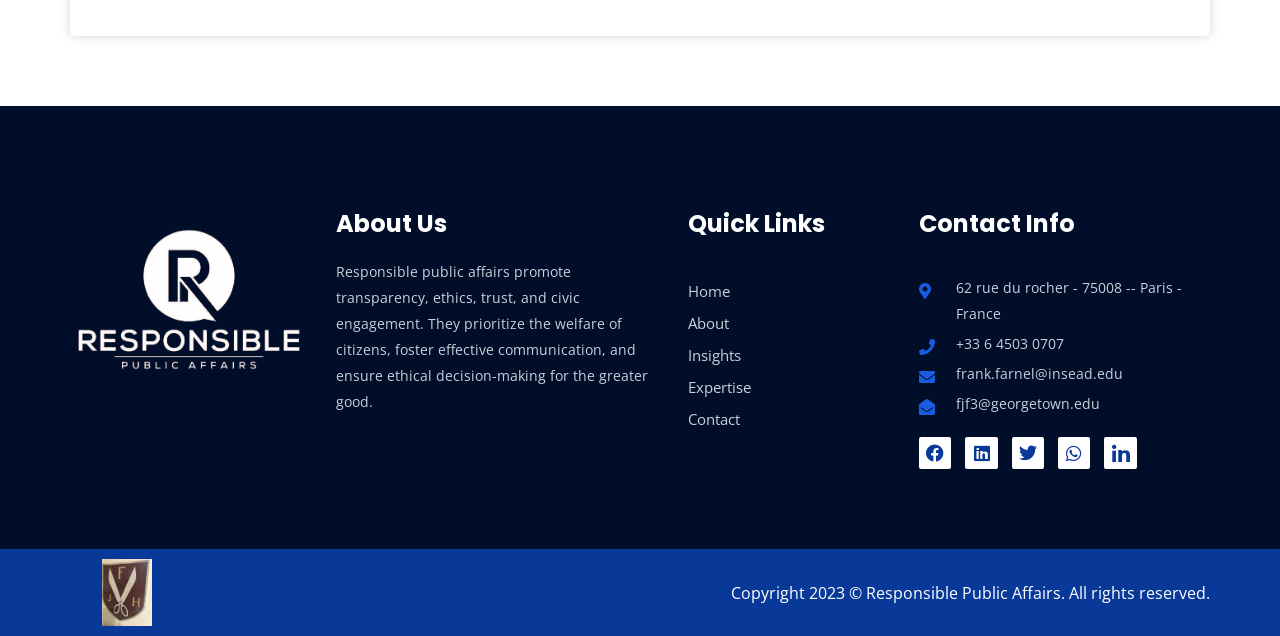How many social media links are provided on the webpage?
Using the image, give a concise answer in the form of a single word or short phrase.

5